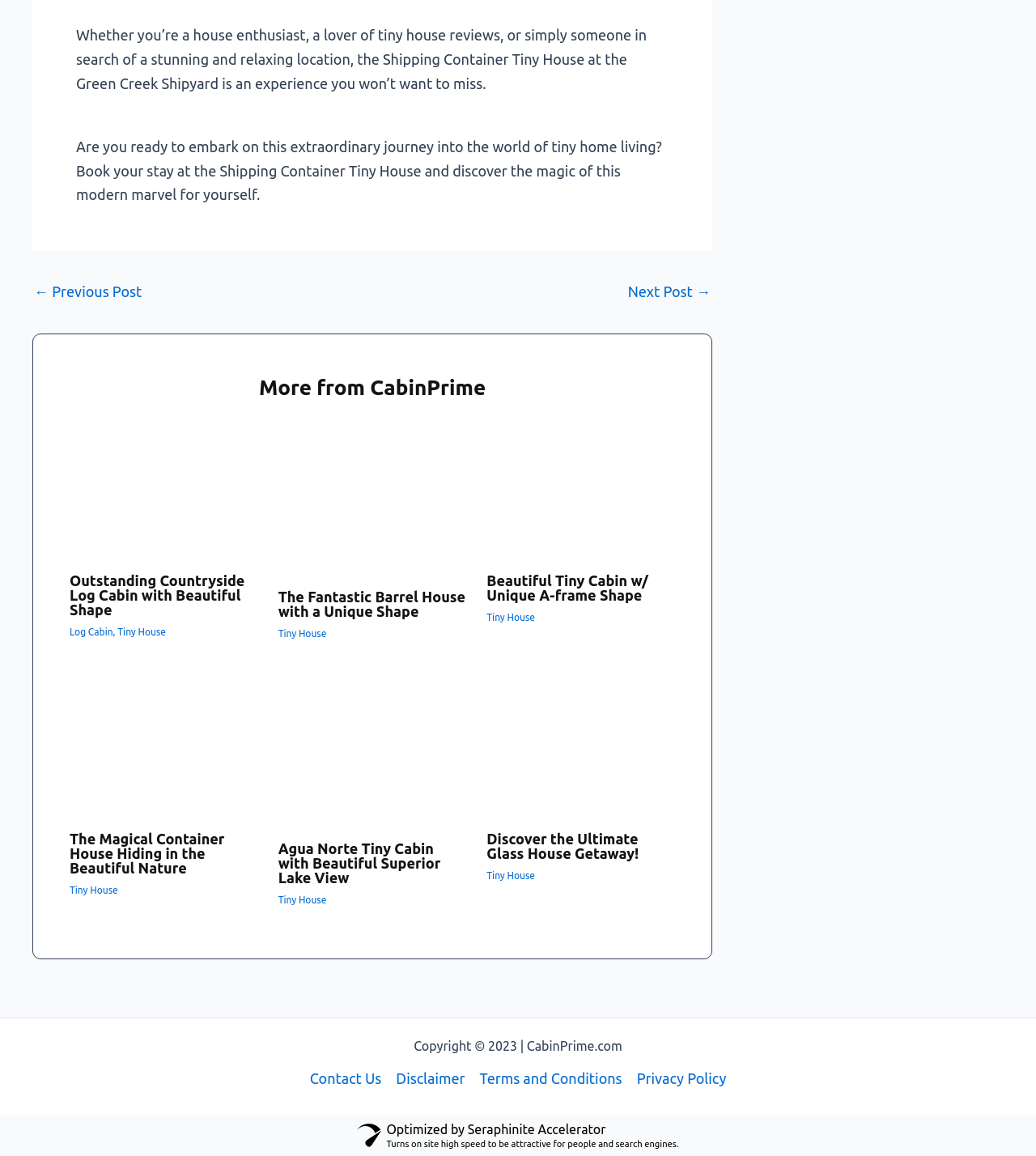What is the name of the website?
Craft a detailed and extensive response to the question.

The website's name, 'CabinPrime', is mentioned in the copyright information at the bottom of the webpage, which states 'Copyright © 2023 | CabinPrime.com'. This suggests that CabinPrime is the name of the website.